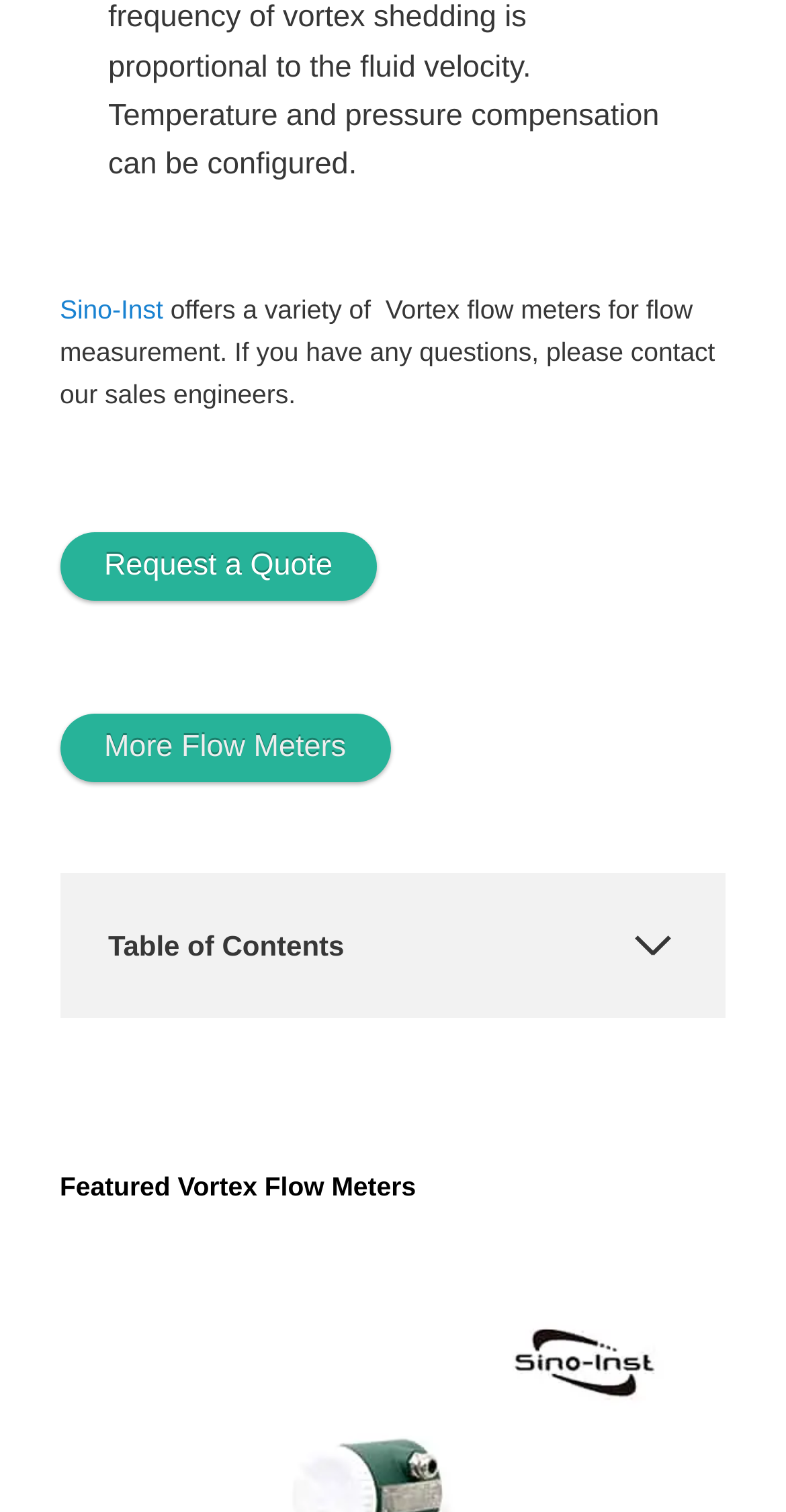Identify the bounding box coordinates of the section to be clicked to complete the task described by the following instruction: "Get more information on 'Vortex Flow Meter Price'". The coordinates should be four float numbers between 0 and 1, formatted as [left, top, right, bottom].

[0.138, 0.967, 0.484, 0.985]